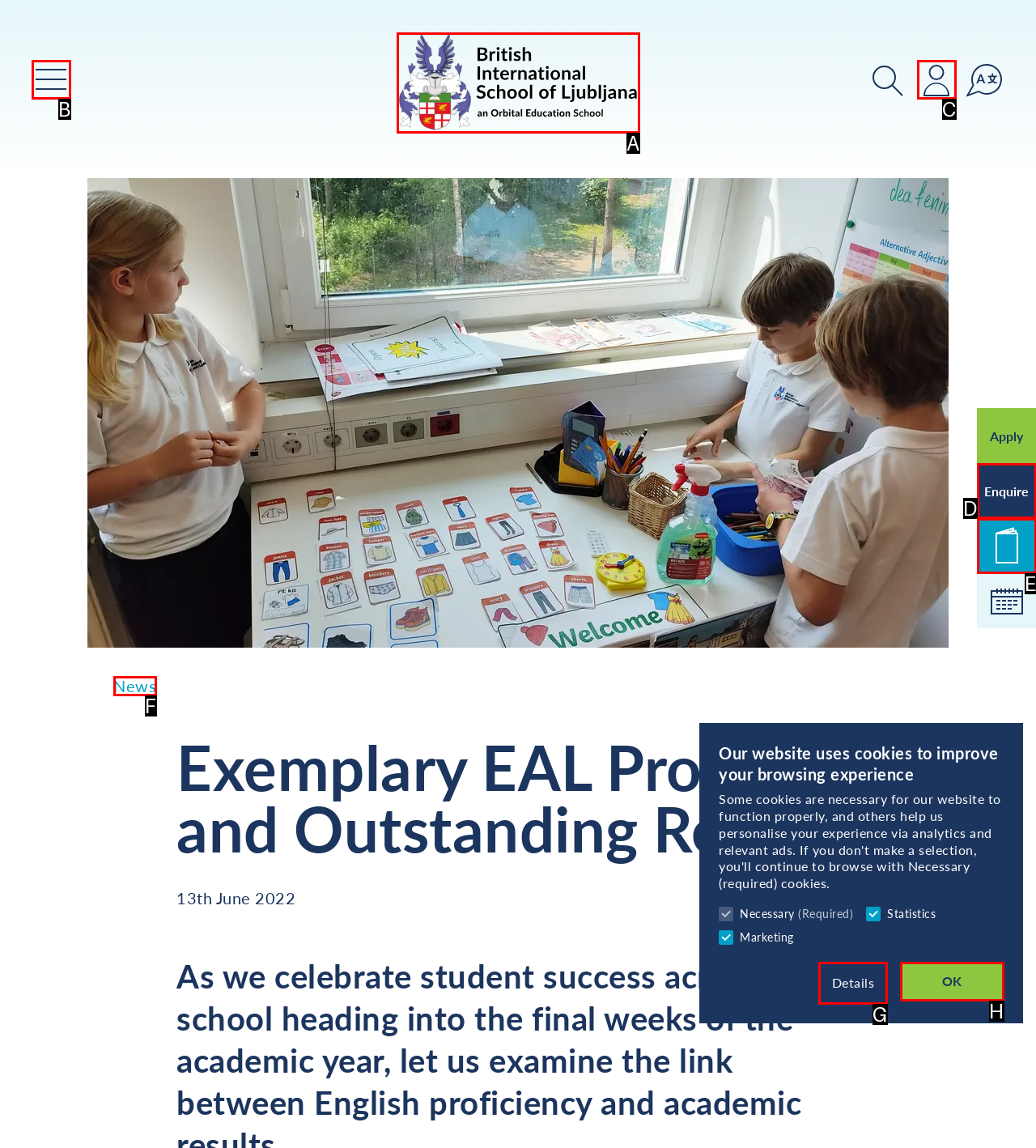Tell me the letter of the option that corresponds to the description: Main Menu
Answer using the letter from the given choices directly.

B